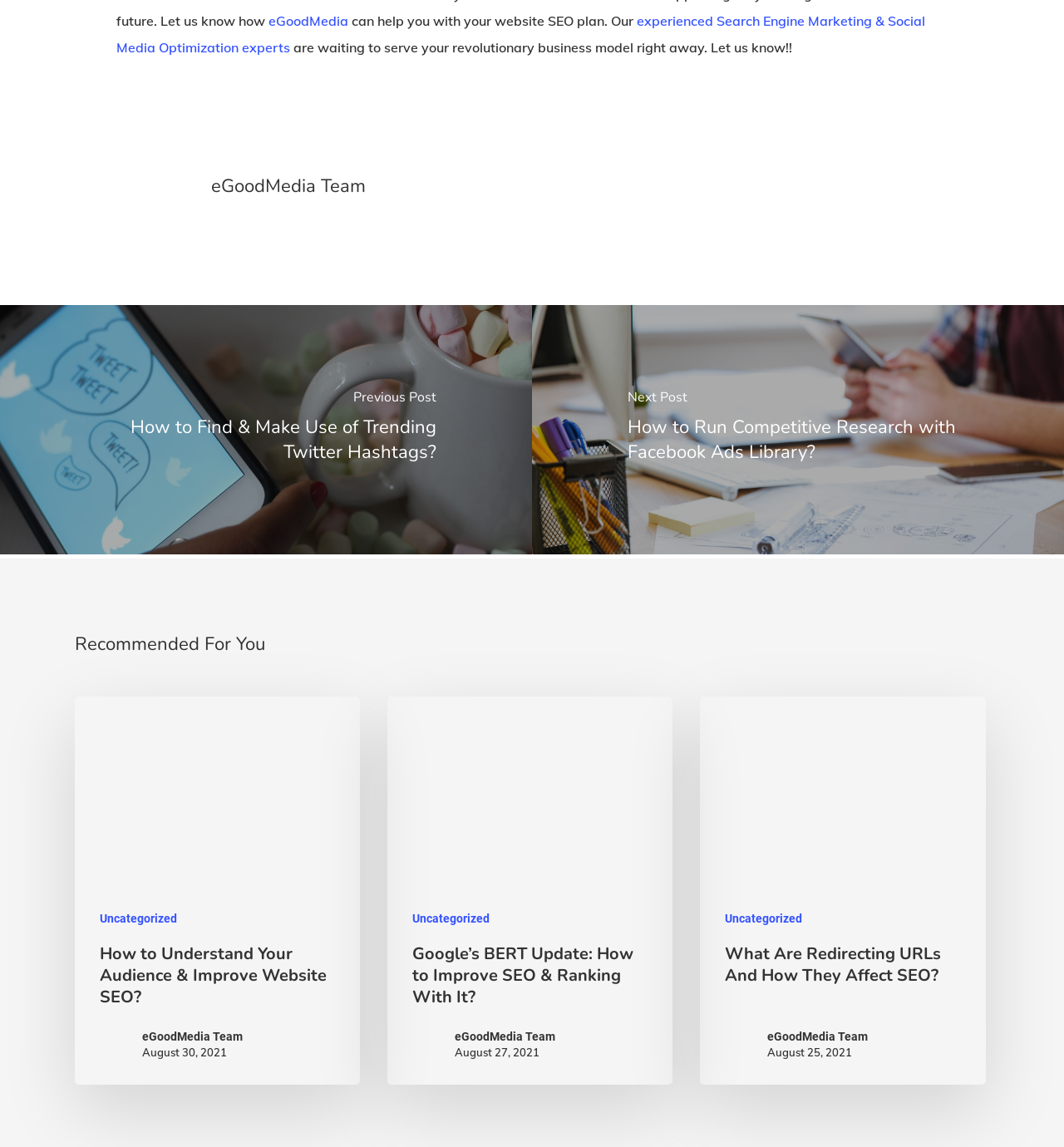Using the webpage screenshot, find the UI element described by Alt News Coin. Provide the bounding box coordinates in the format (top-left x, top-left y, bottom-right x, bottom-right y), ensuring all values are floating point numbers between 0 and 1.

None